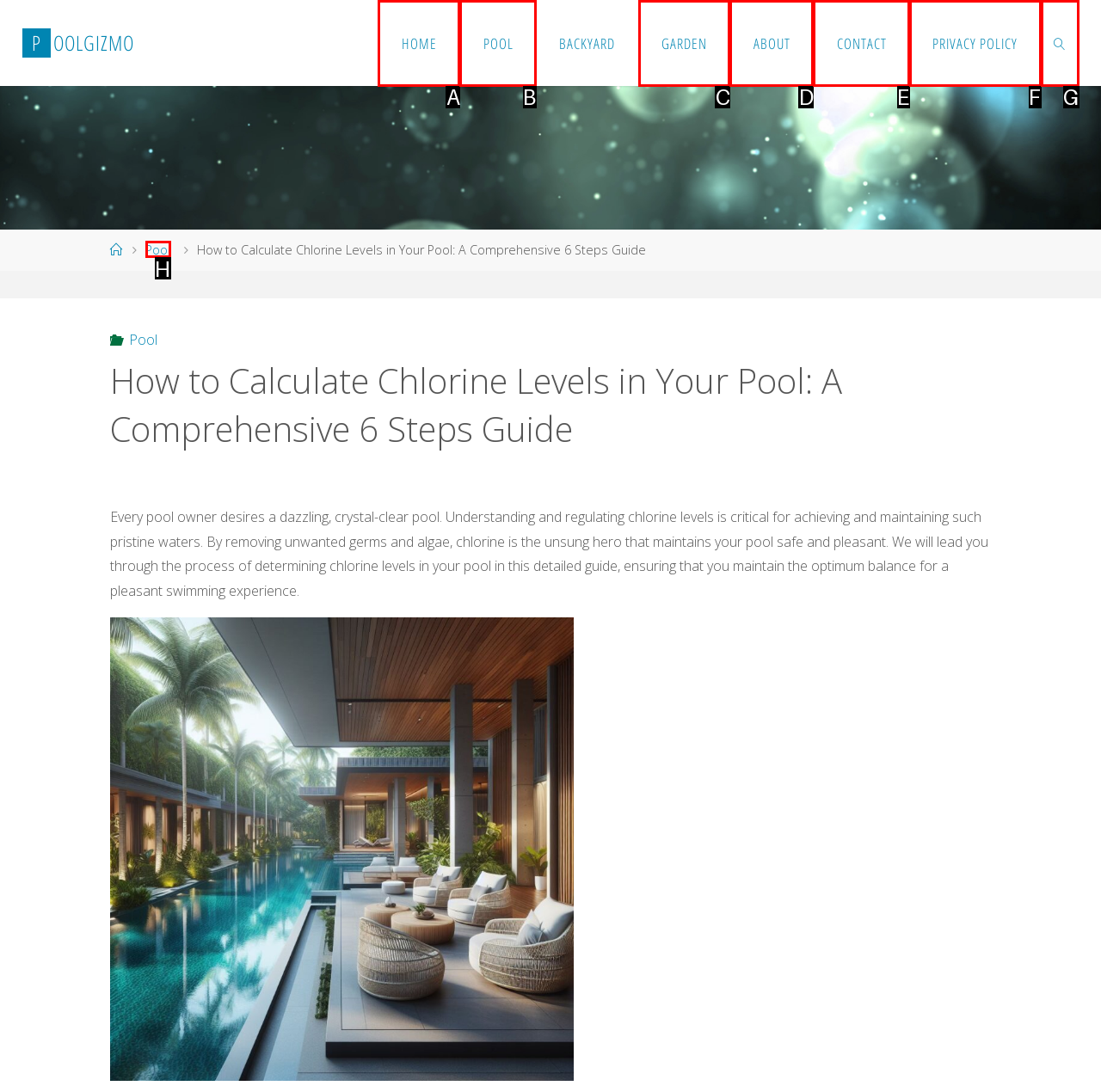Match the option to the description: Privacy Policy
State the letter of the correct option from the available choices.

F